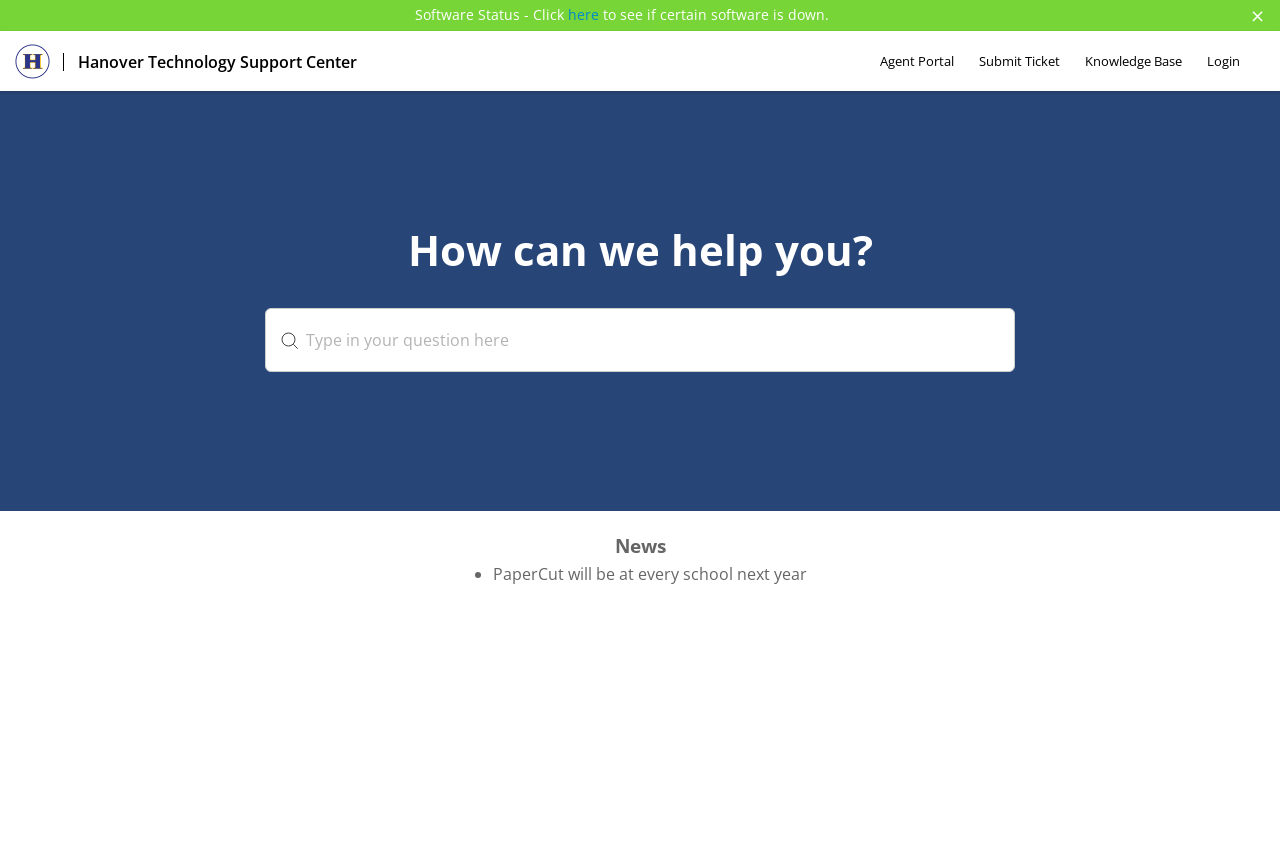Determine the bounding box coordinates of the clickable region to execute the instruction: "Click the company logo". The coordinates should be four float numbers between 0 and 1, denoted as [left, top, right, bottom].

[0.012, 0.056, 0.039, 0.082]